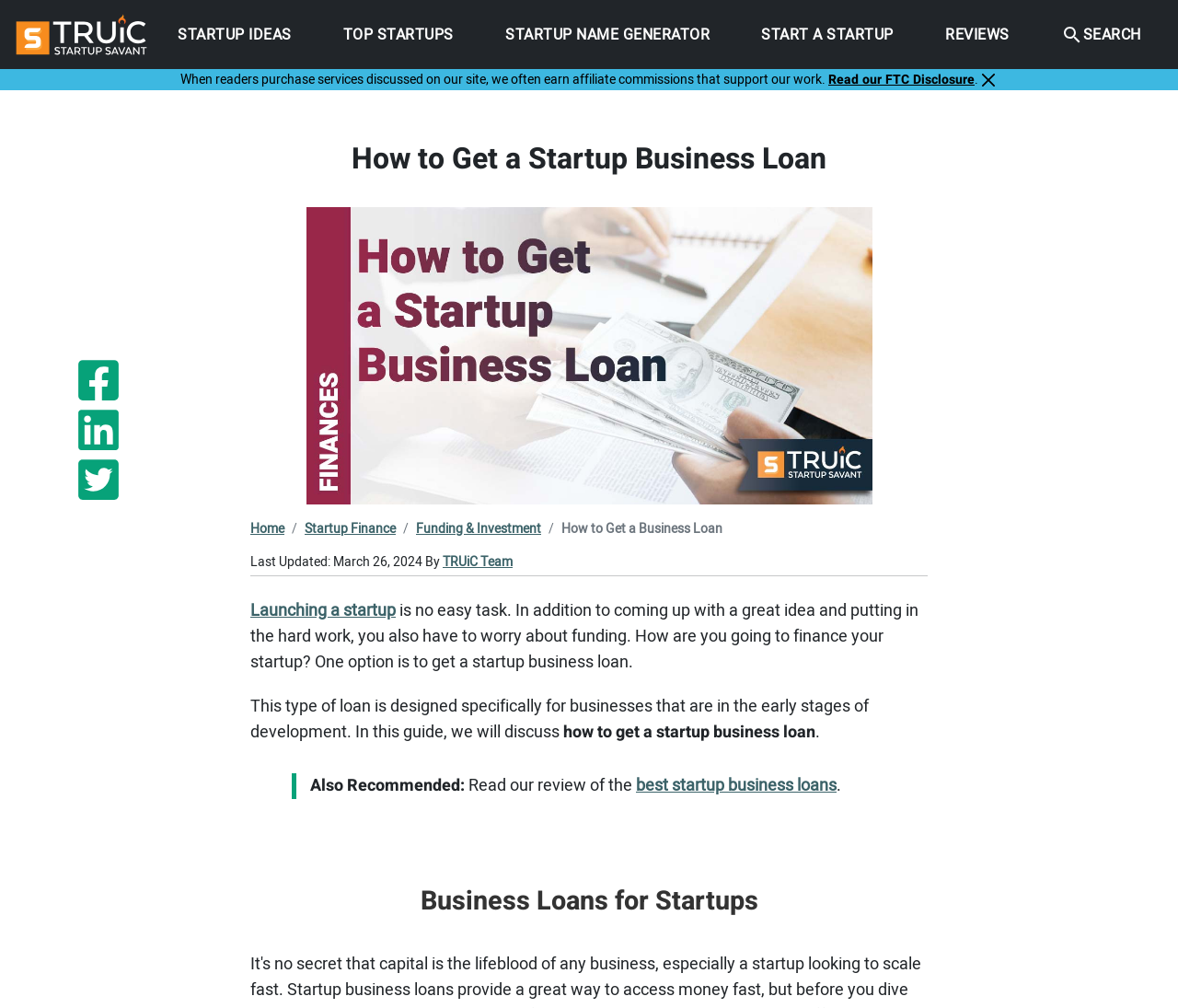Please respond in a single word or phrase: 
What is the purpose of a startup business loan?

For businesses in early stages